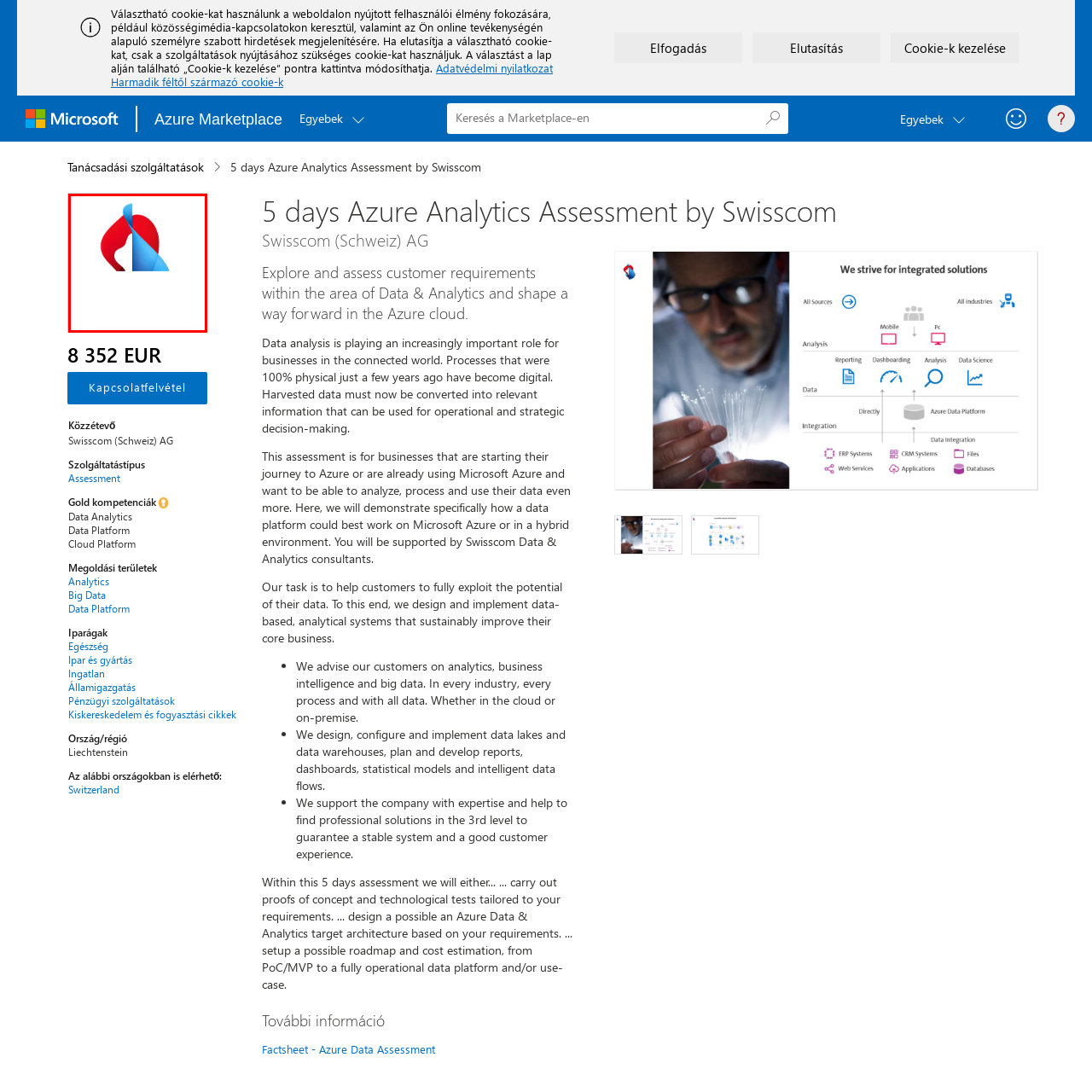What is the main focus of Swisscom's marketplace offerings?
Inspect the image area bounded by the red box and answer the question with a single word or a short phrase.

Data analytics and cloud solutions